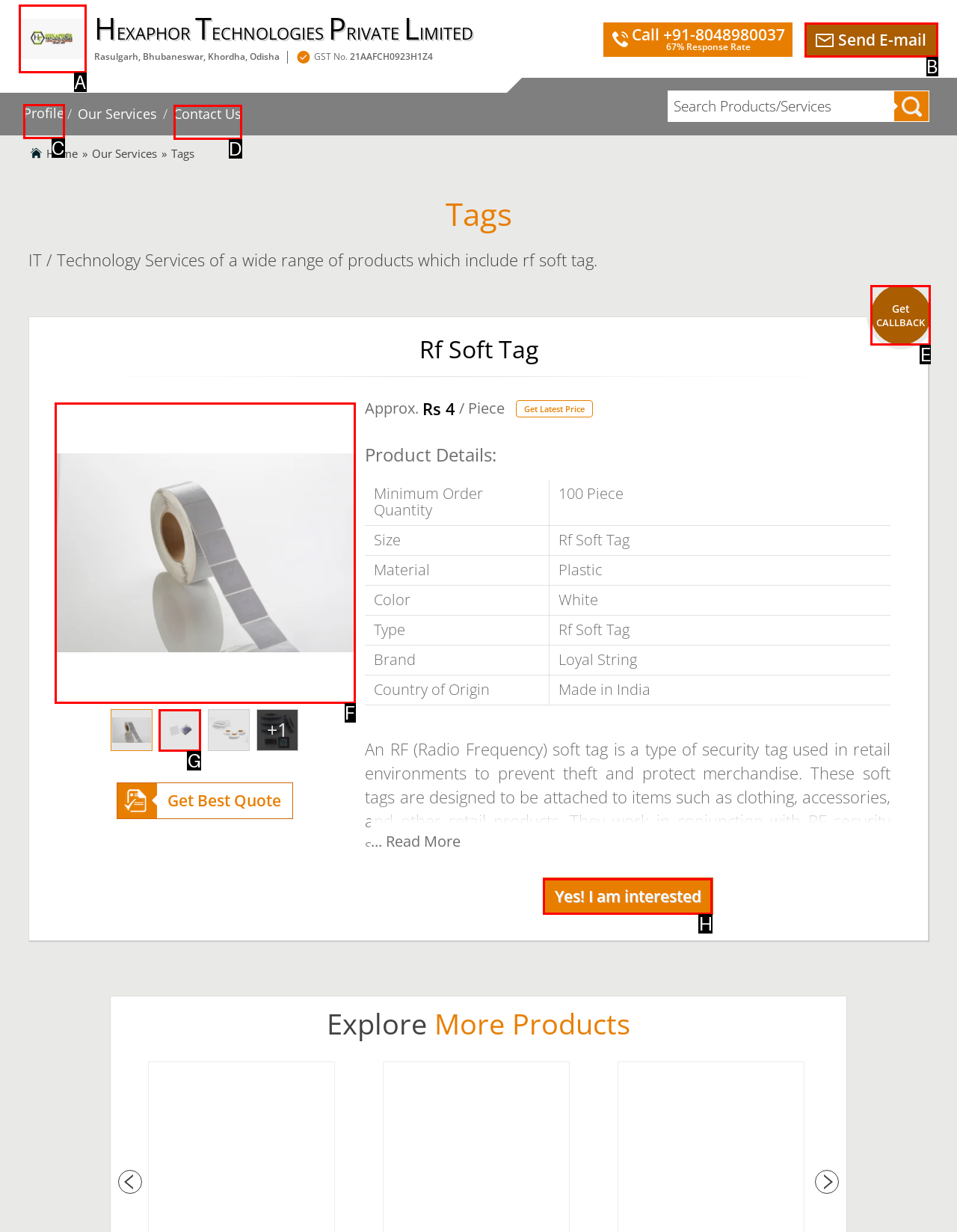Please indicate which HTML element should be clicked to fulfill the following task: Click on the 'Hexaphor Technologies Private Limited' link. Provide the letter of the selected option.

A